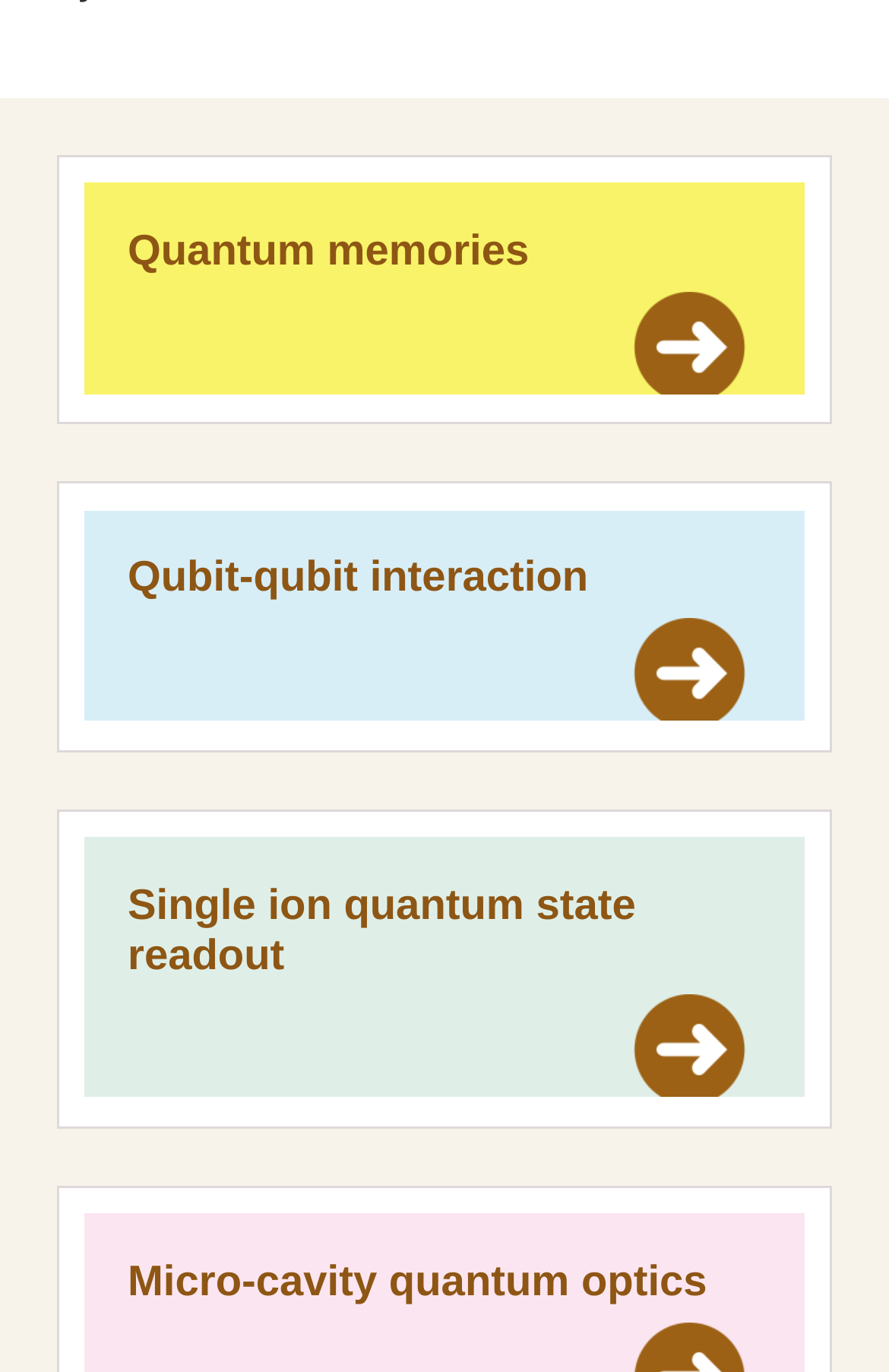Please specify the bounding box coordinates in the format (top-left x, top-left y, bottom-right x, bottom-right y), with all values as floating point numbers between 0 and 1. Identify the bounding box of the UI element described by: Single ion quantum state readout

[0.096, 0.61, 0.904, 0.8]